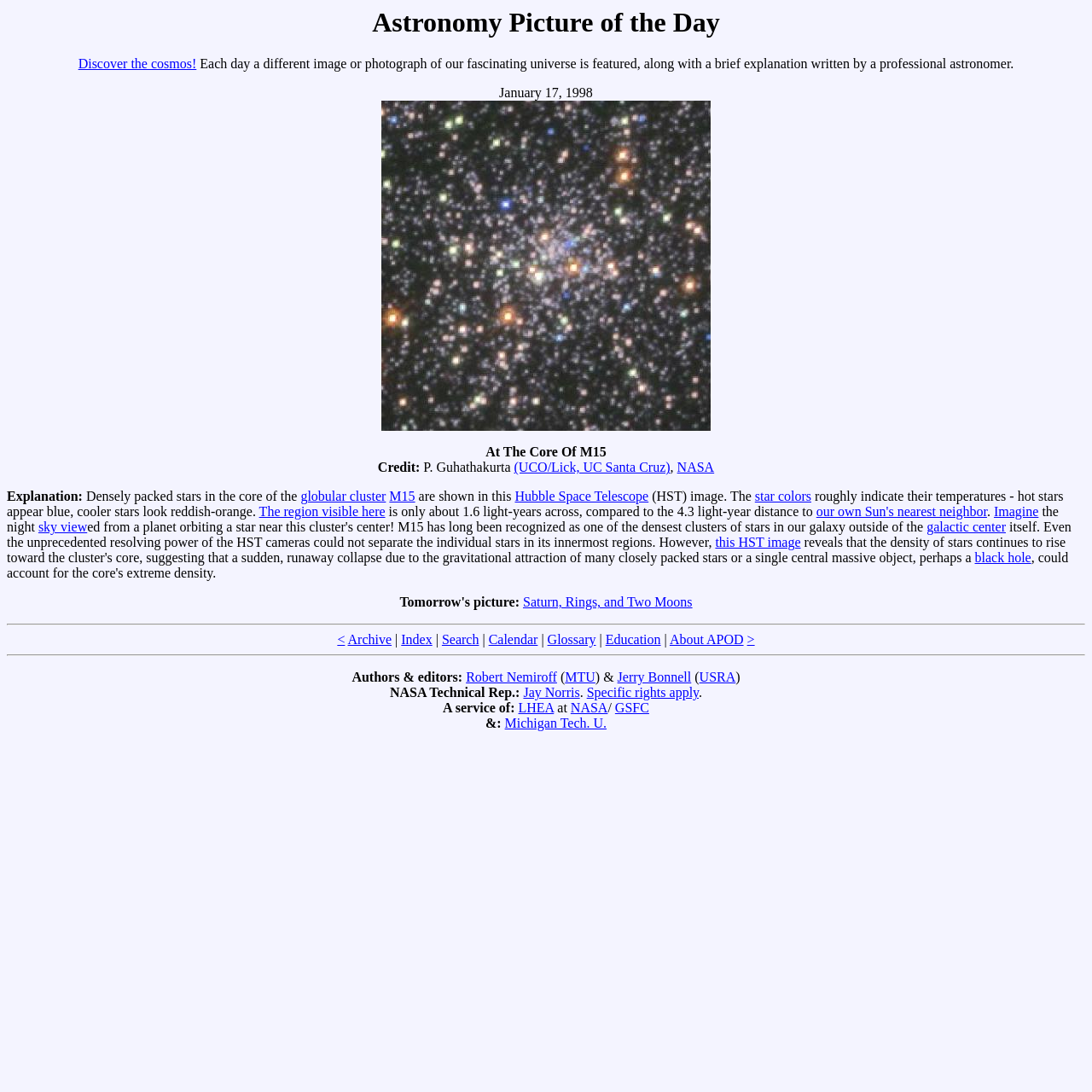Determine the bounding box coordinates for the area you should click to complete the following instruction: "Go to the archive".

[0.318, 0.579, 0.359, 0.593]